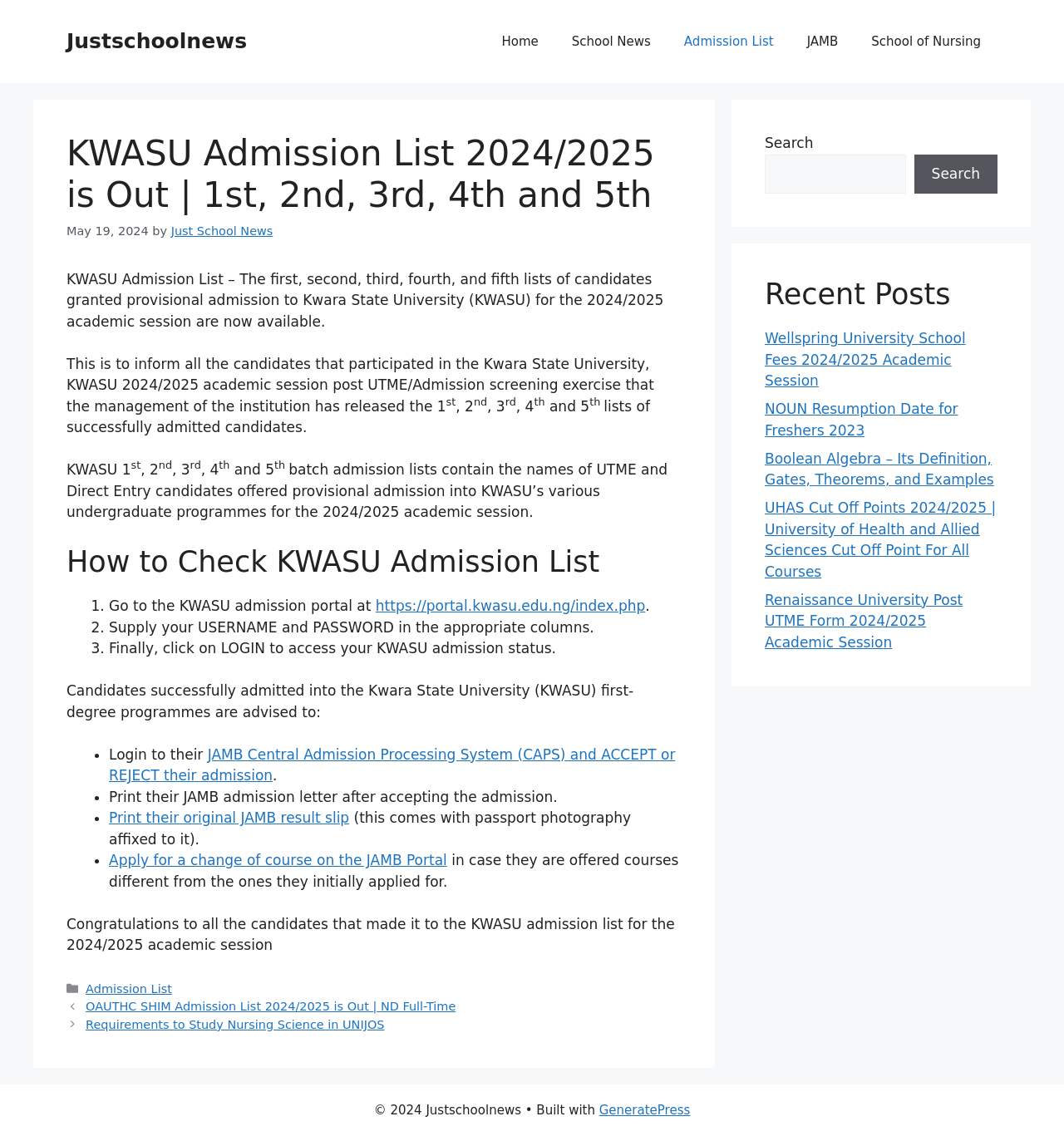How many batches of admission lists are mentioned?
Please provide a single word or phrase based on the screenshot.

5